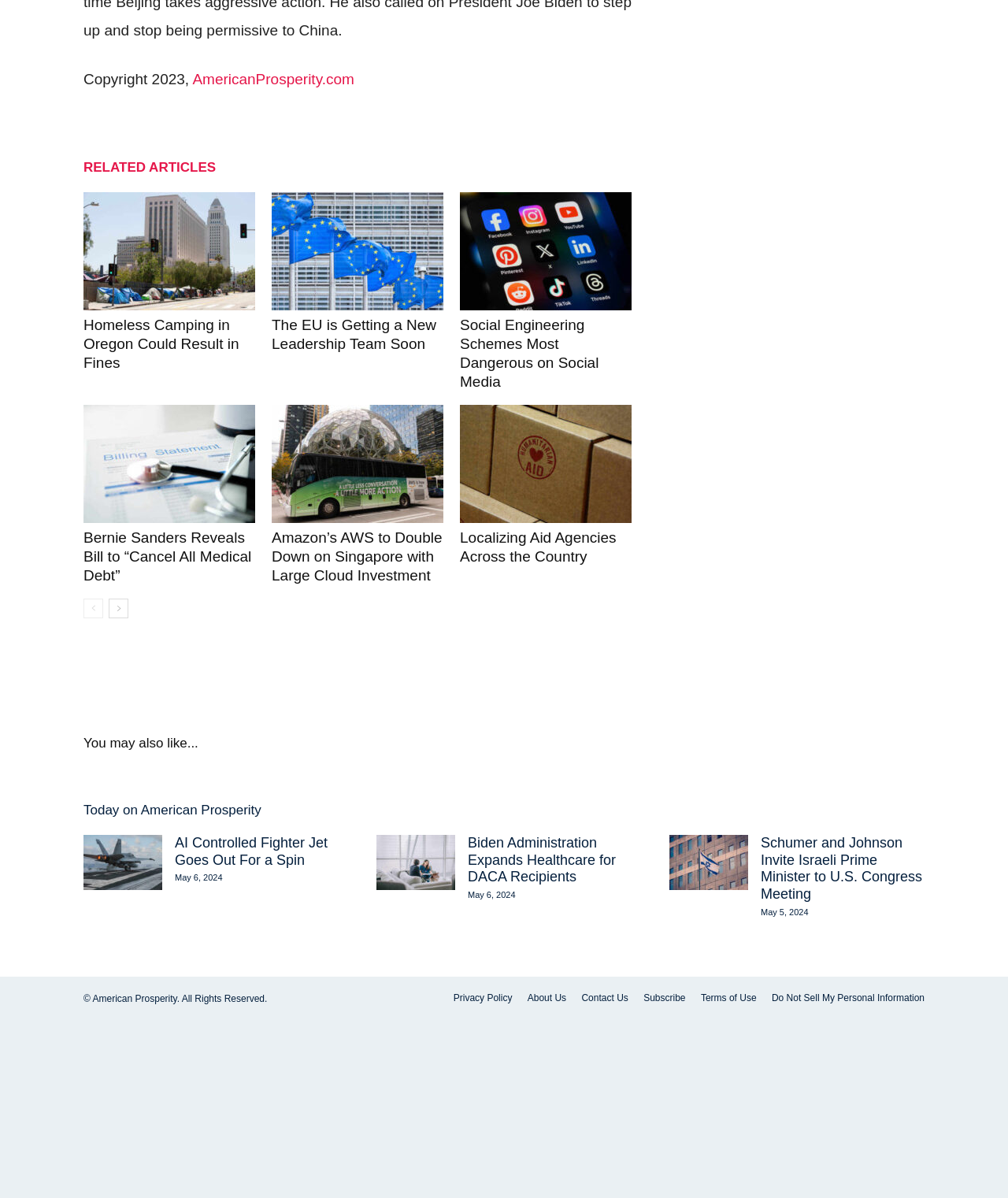What is the purpose of the links at the bottom of the page?
Refer to the image and give a detailed response to the question.

The links at the bottom of the page, such as 'Privacy Policy', 'About Us', and 'Contact Us', are likely provided to give users additional information about the website and its policies.